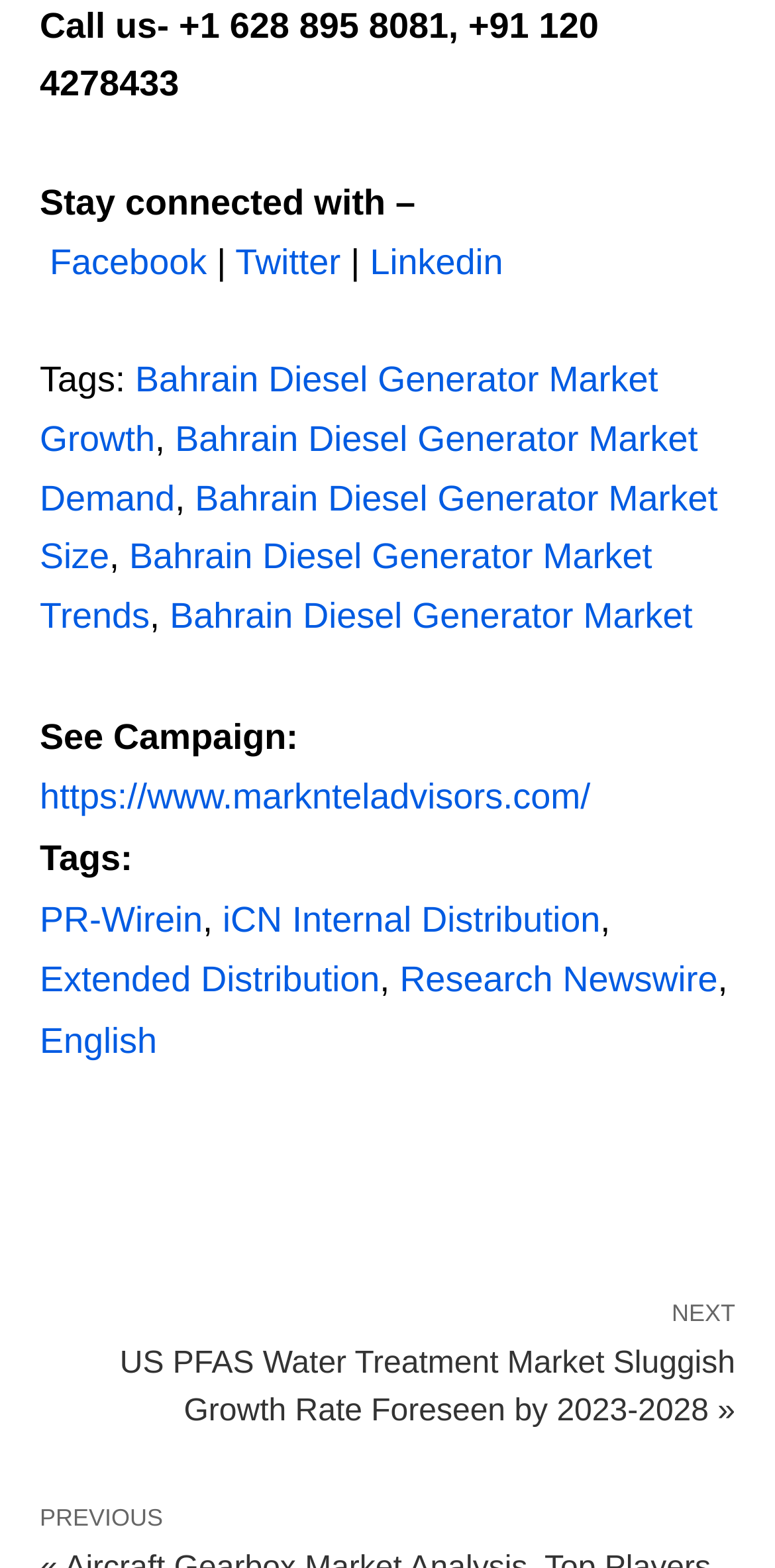Please give a succinct answer using a single word or phrase:
How many language options are there?

1